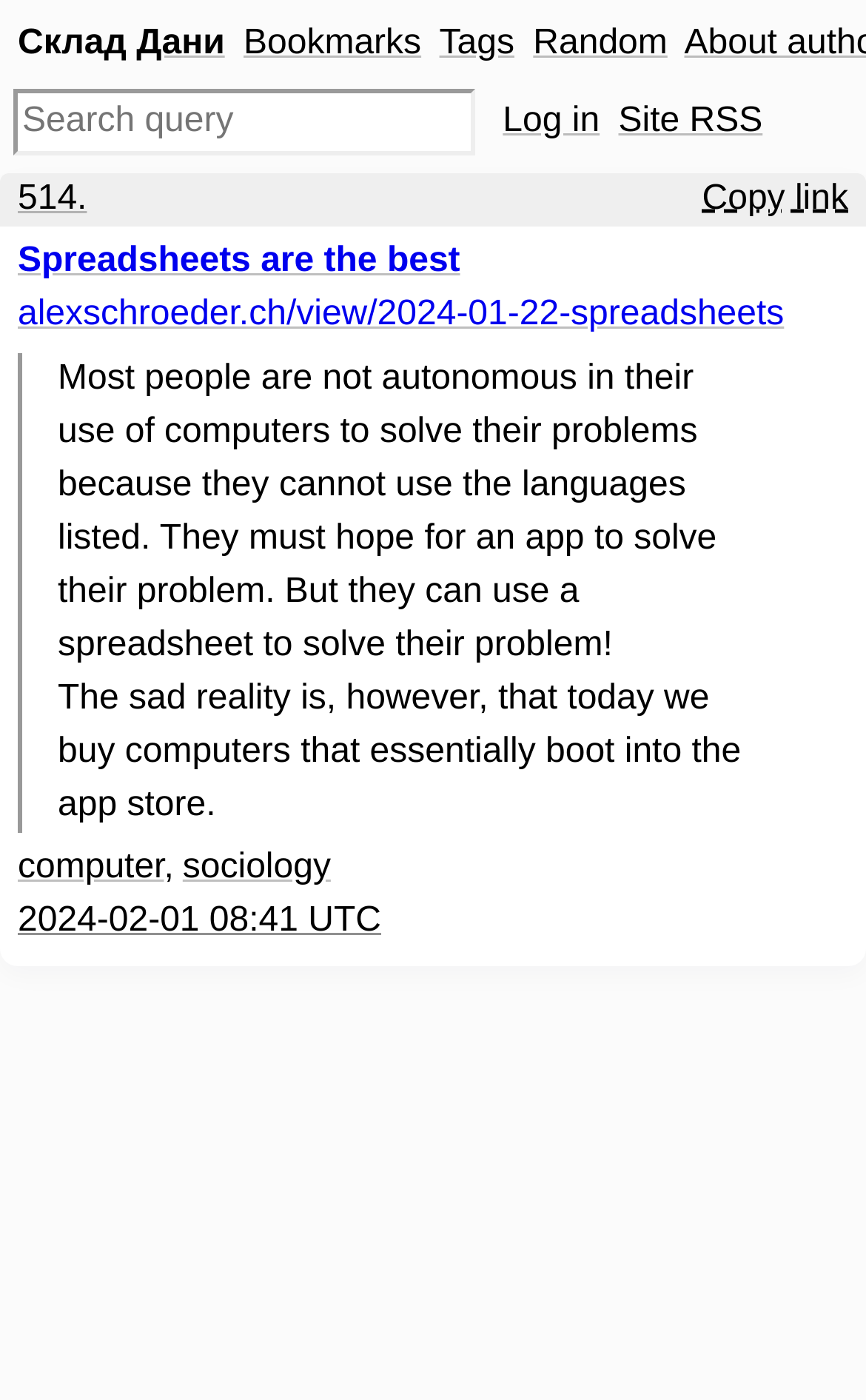Locate the bounding box coordinates of the element that needs to be clicked to carry out the instruction: "Log in to the site". The coordinates should be given as four float numbers ranging from 0 to 1, i.e., [left, top, right, bottom].

[0.581, 0.068, 0.692, 0.106]